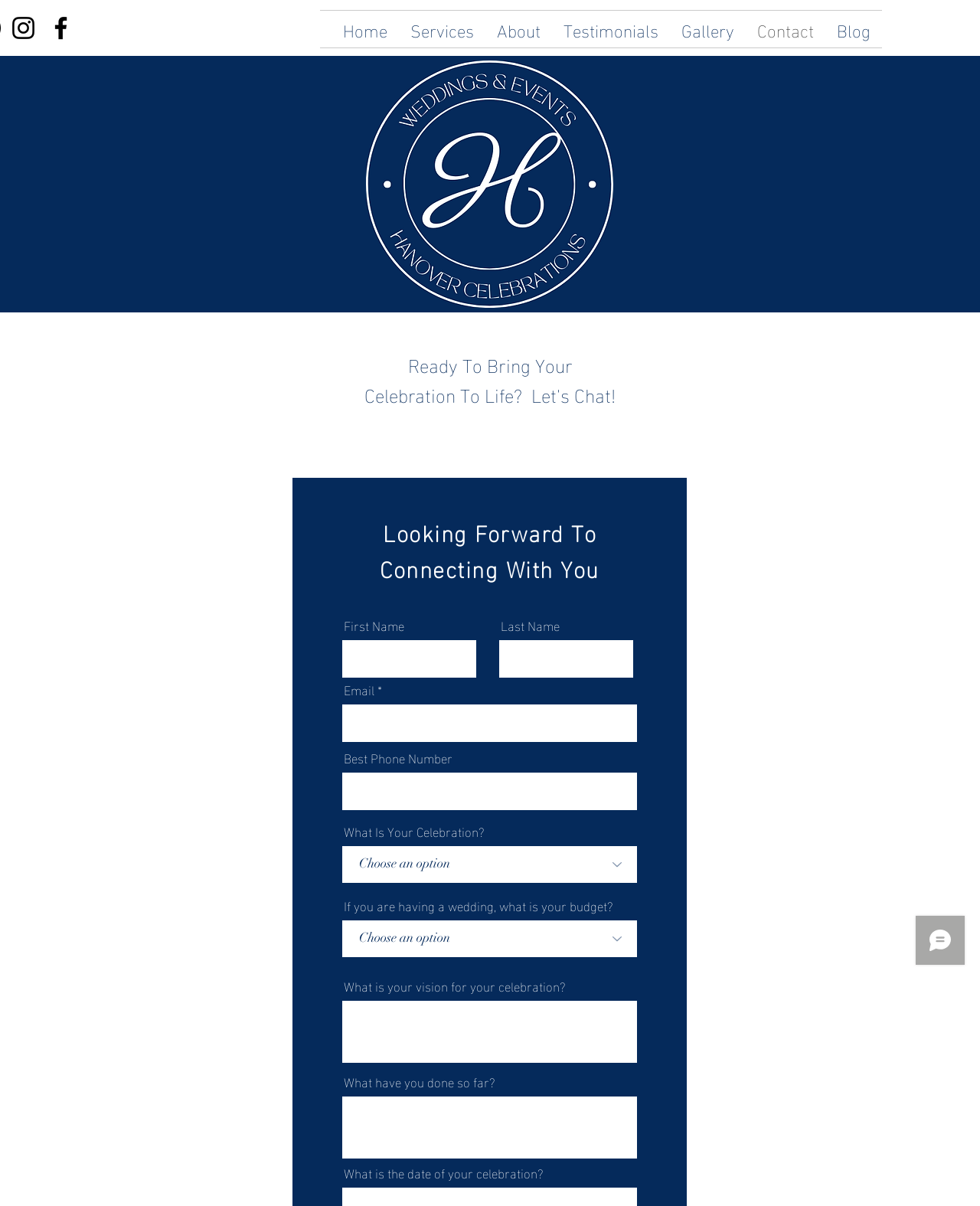Answer in one word or a short phrase: 
How many social media links are present?

2